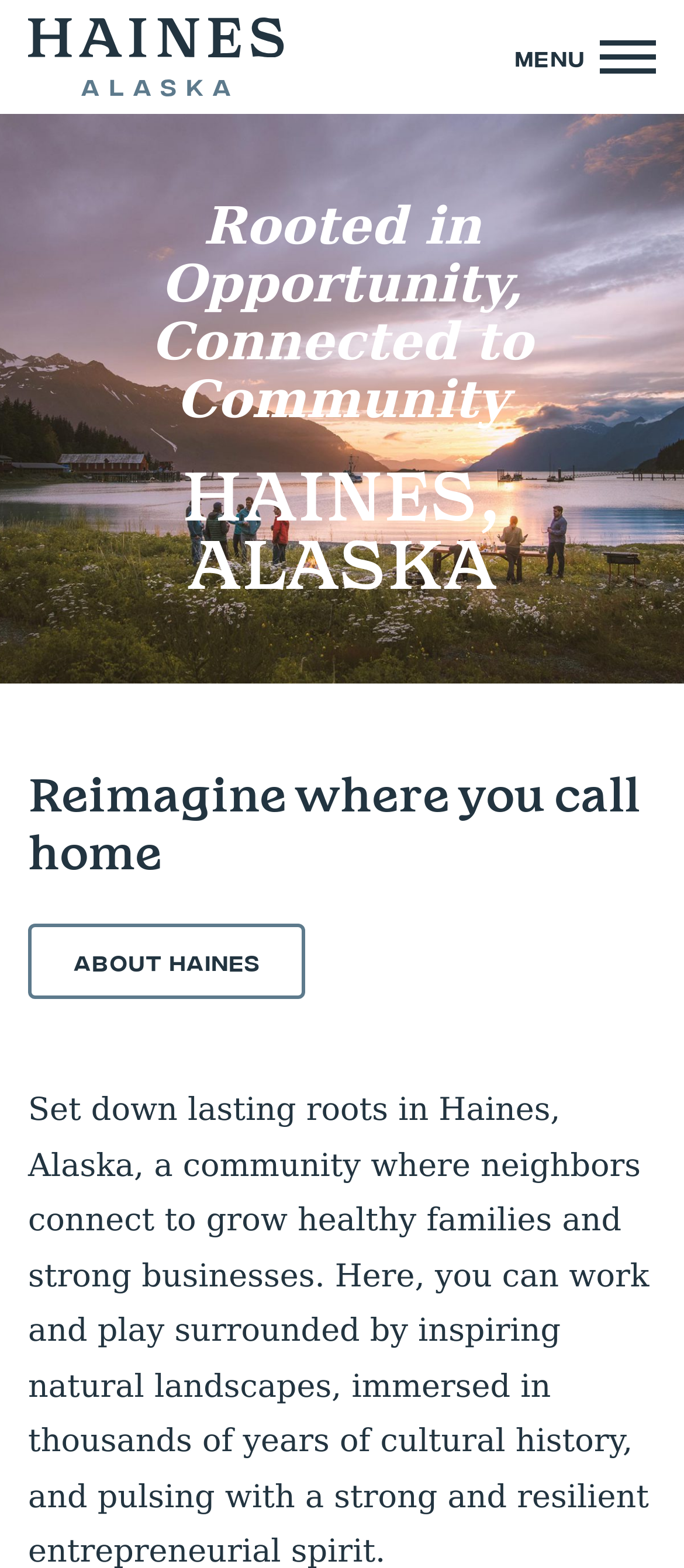Please provide a brief answer to the following inquiry using a single word or phrase:
What is the name of the place?

Haines, Alaska